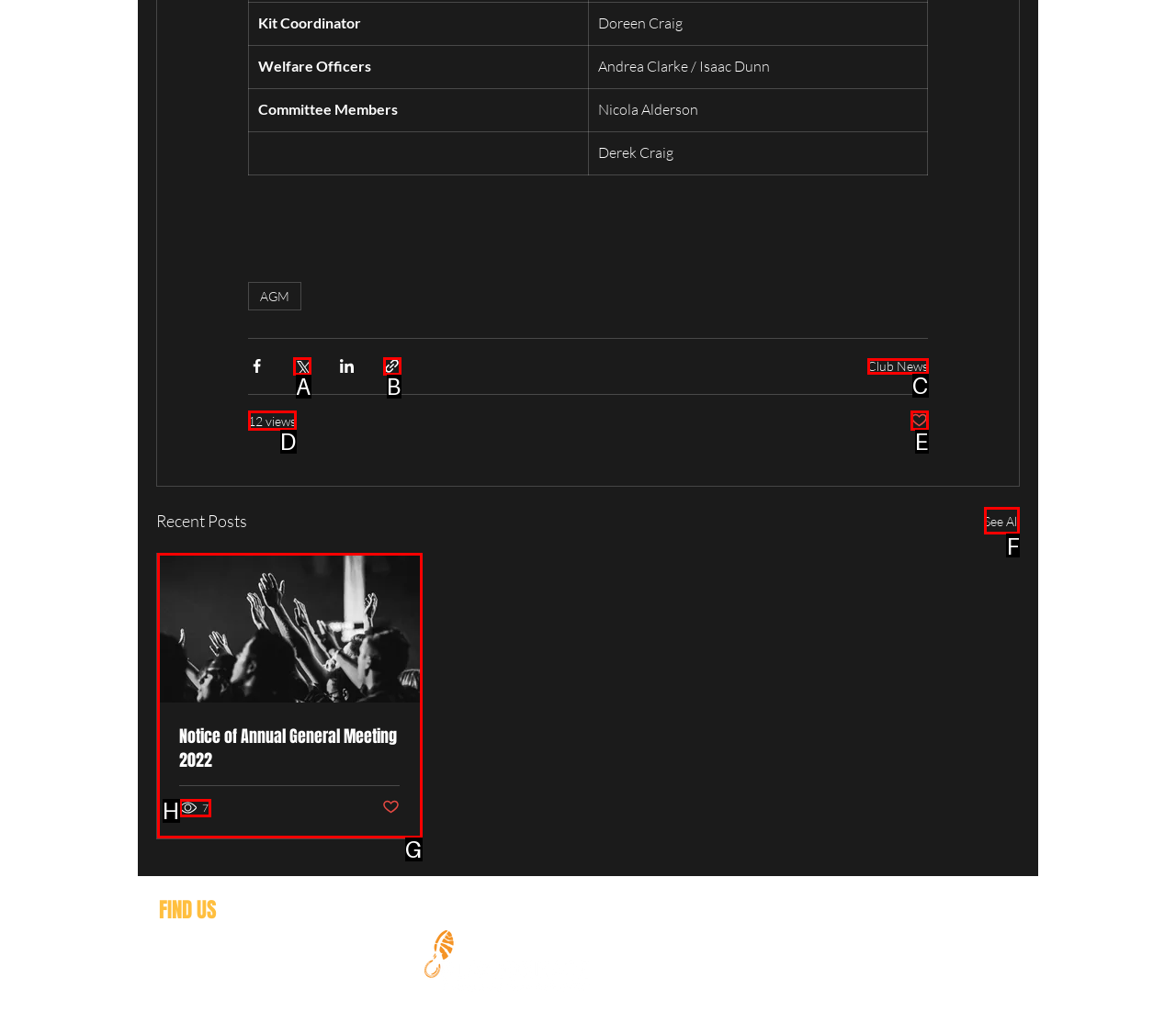Determine the letter of the element you should click to carry out the task: Click the 'See All' link
Answer with the letter from the given choices.

F